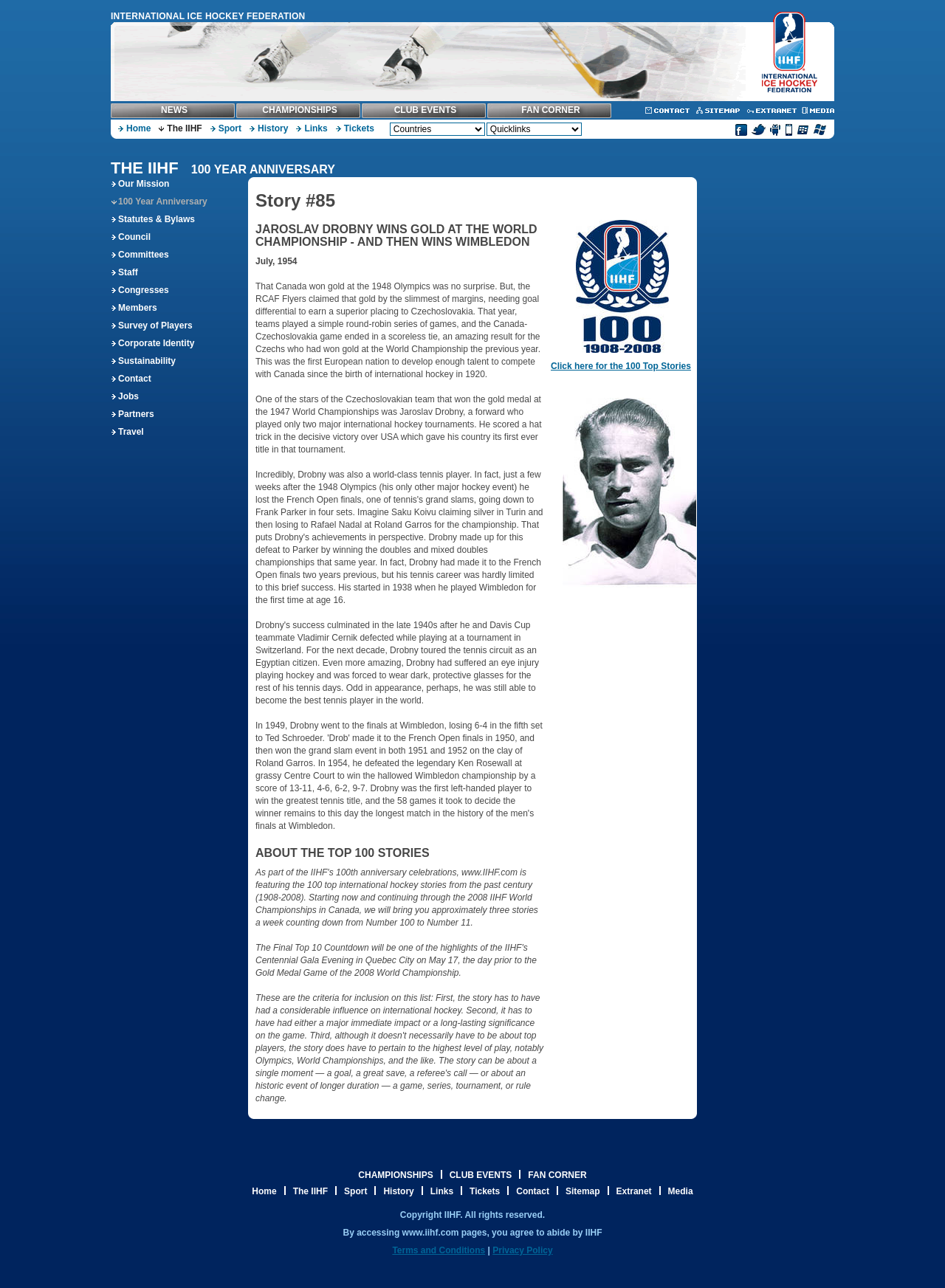Identify and generate the primary title of the webpage.

JAROSLAV DROBNY WINS GOLD AT THE WORLD CHAMPIONSHIP - AND THEN WINS WIMBLEDON